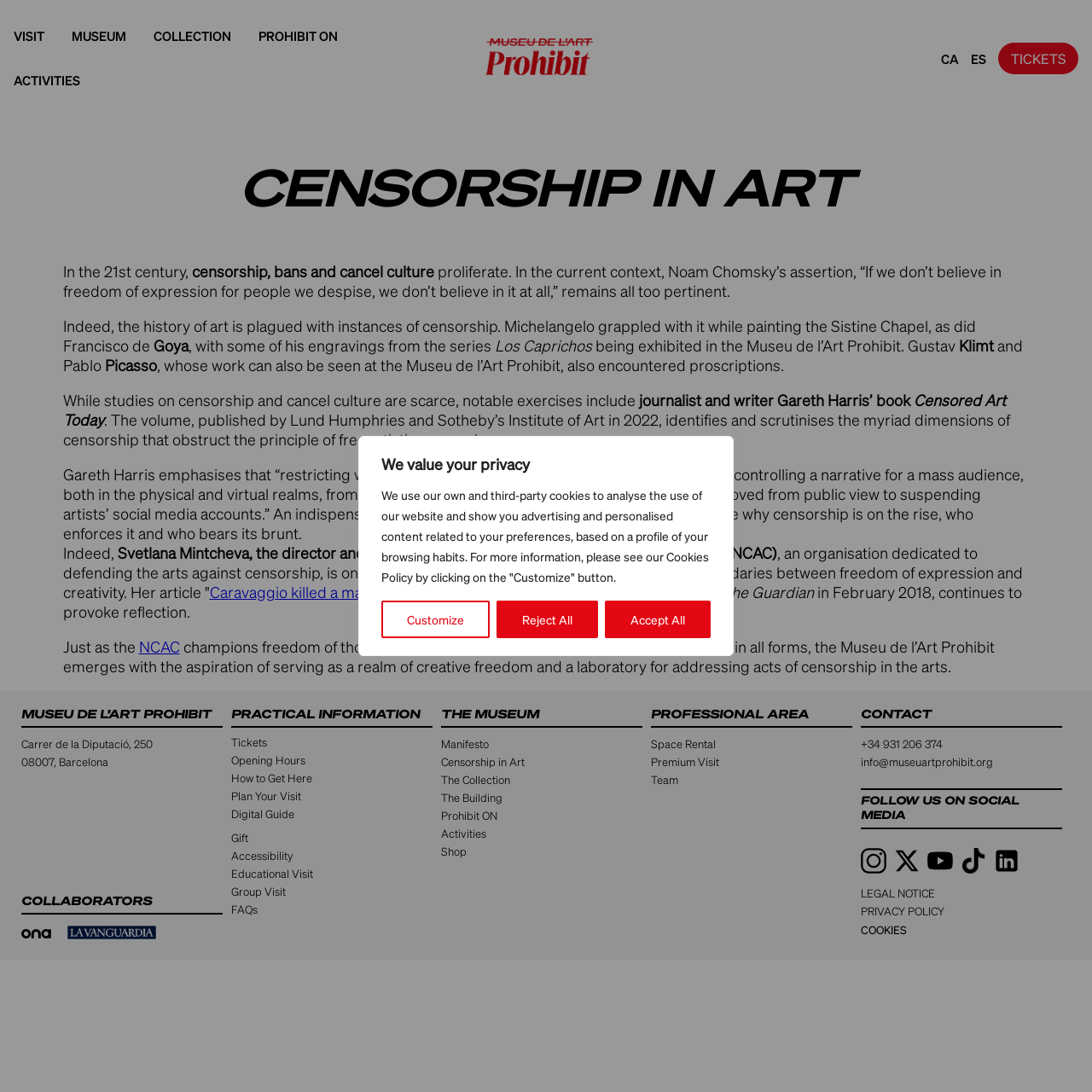Based on the image, provide a detailed and complete answer to the question: 
Who is the author of the book 'Censored Art Today'?

The author of the book 'Censored Art Today' can be found in the text 'journalist and writer Gareth Harris’ book' located at the top of the webpage, with bounding box coordinates [0.585, 0.357, 0.836, 0.375].